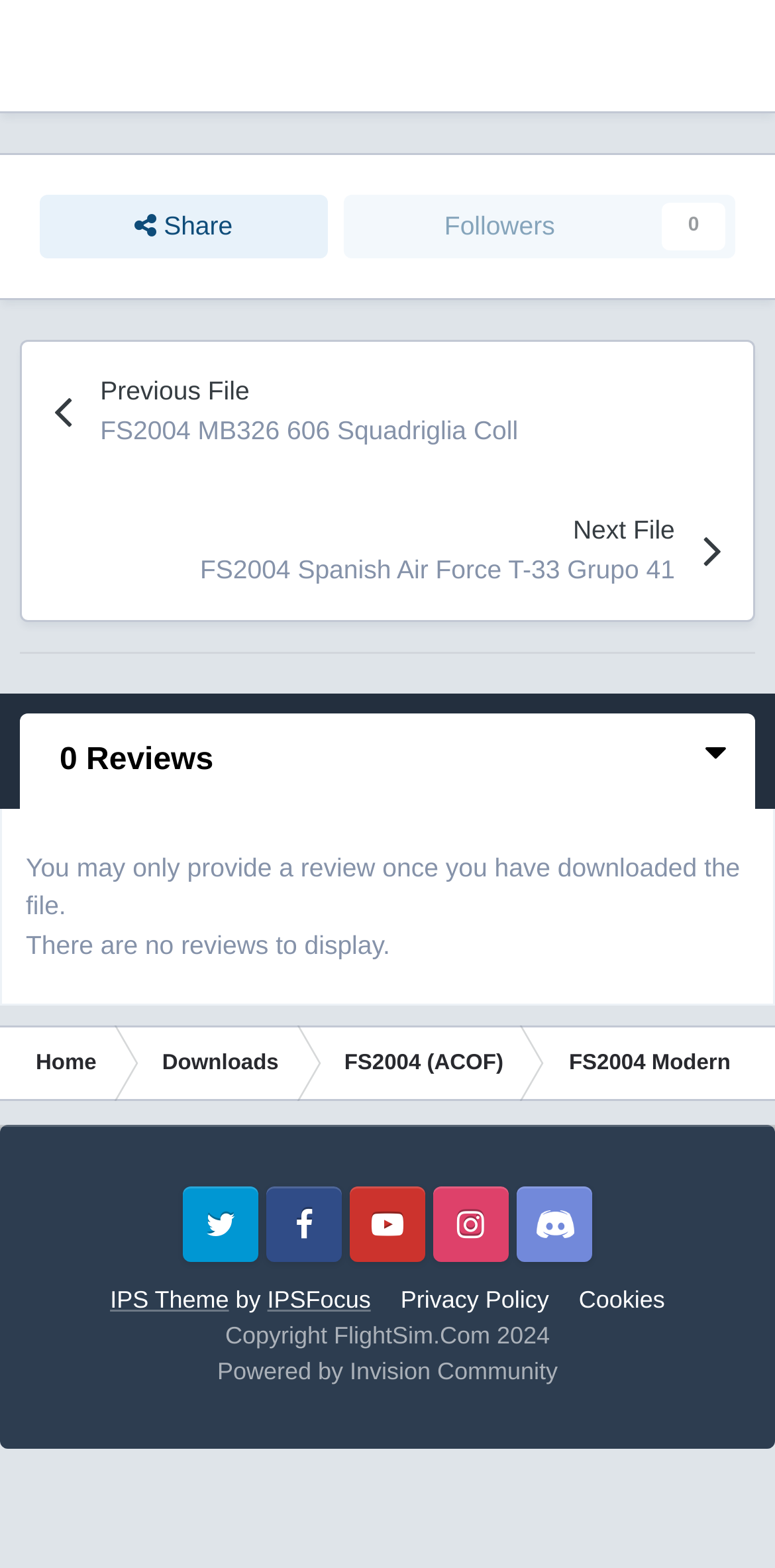Using the image as a reference, answer the following question in as much detail as possible:
How many reviews are there for the current file?

The tab element with the text '0 Reviews' is selected, and the static text element below it says 'There are no reviews to display.', indicating that there are no reviews for the current file.